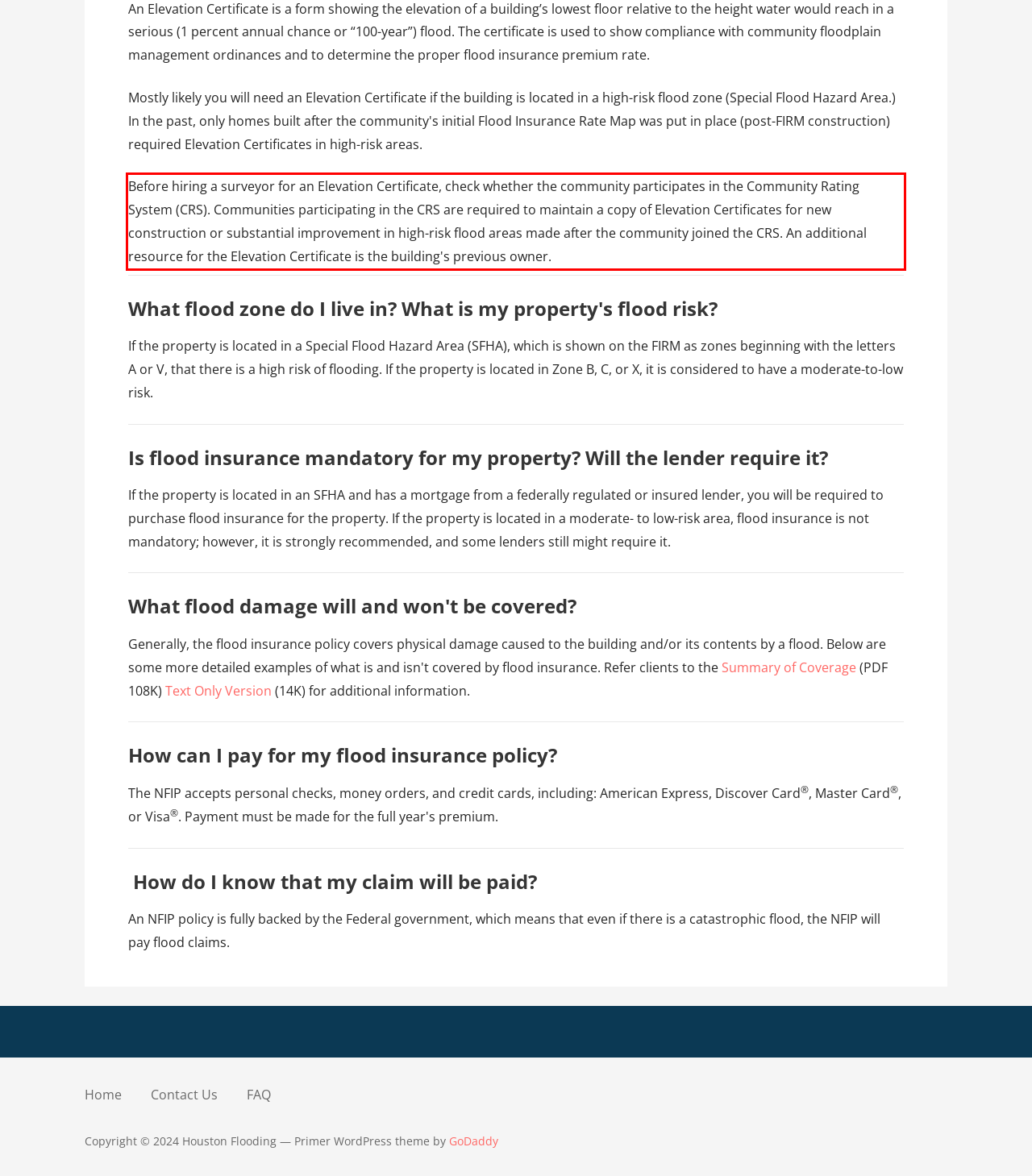Given a screenshot of a webpage containing a red rectangle bounding box, extract and provide the text content found within the red bounding box.

Before hiring a surveyor for an Elevation Certificate, check whether the community participates in the Community Rating System (CRS). Communities participating in the CRS are required to maintain a copy of Elevation Certificates for new construction or substantial improvement in high-risk flood areas made after the community joined the CRS. An additional resource for the Elevation Certificate is the building's previous owner.